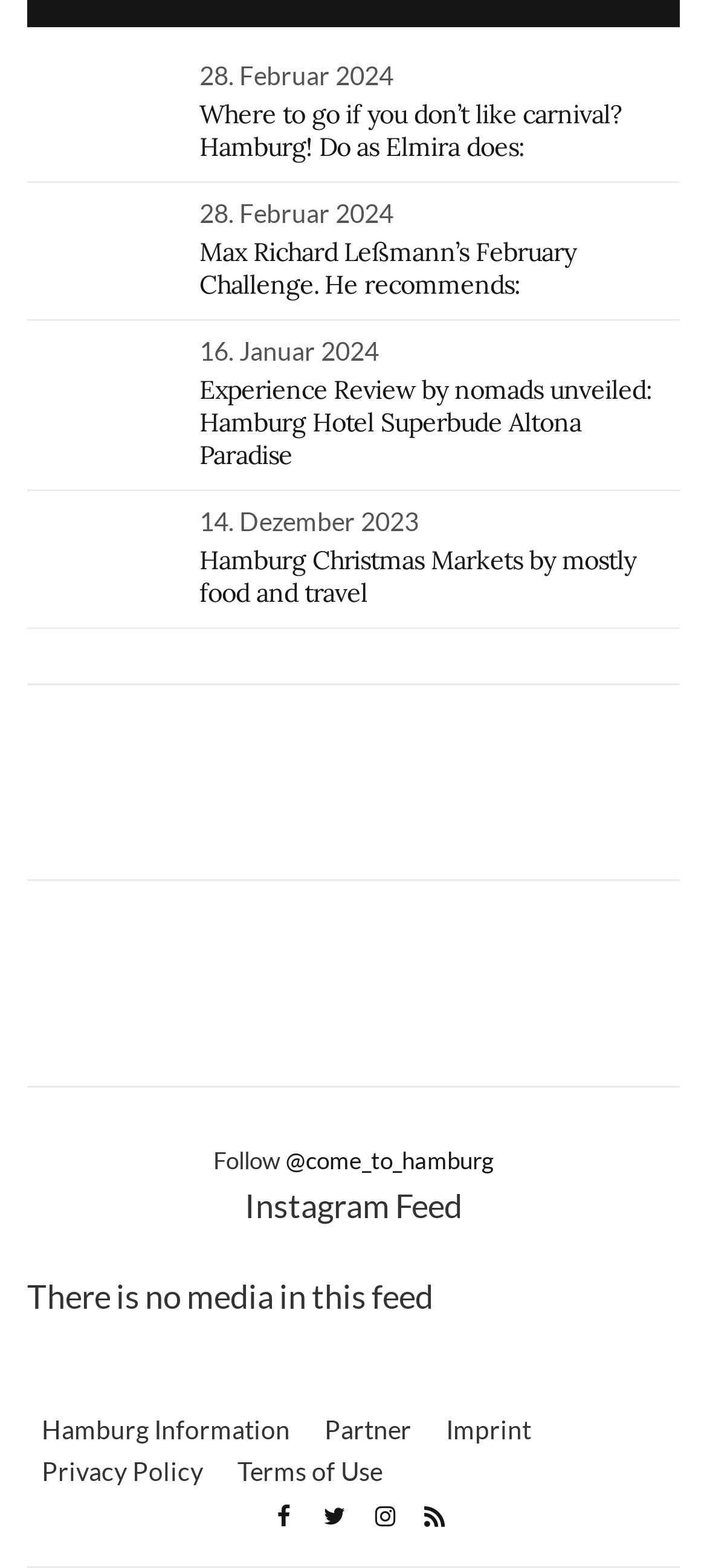Locate the bounding box coordinates of the element's region that should be clicked to carry out the following instruction: "Read the article about Hamburg Hotel Superbude Altona Paradise". The coordinates need to be four float numbers between 0 and 1, i.e., [left, top, right, bottom].

[0.282, 0.238, 0.923, 0.3]